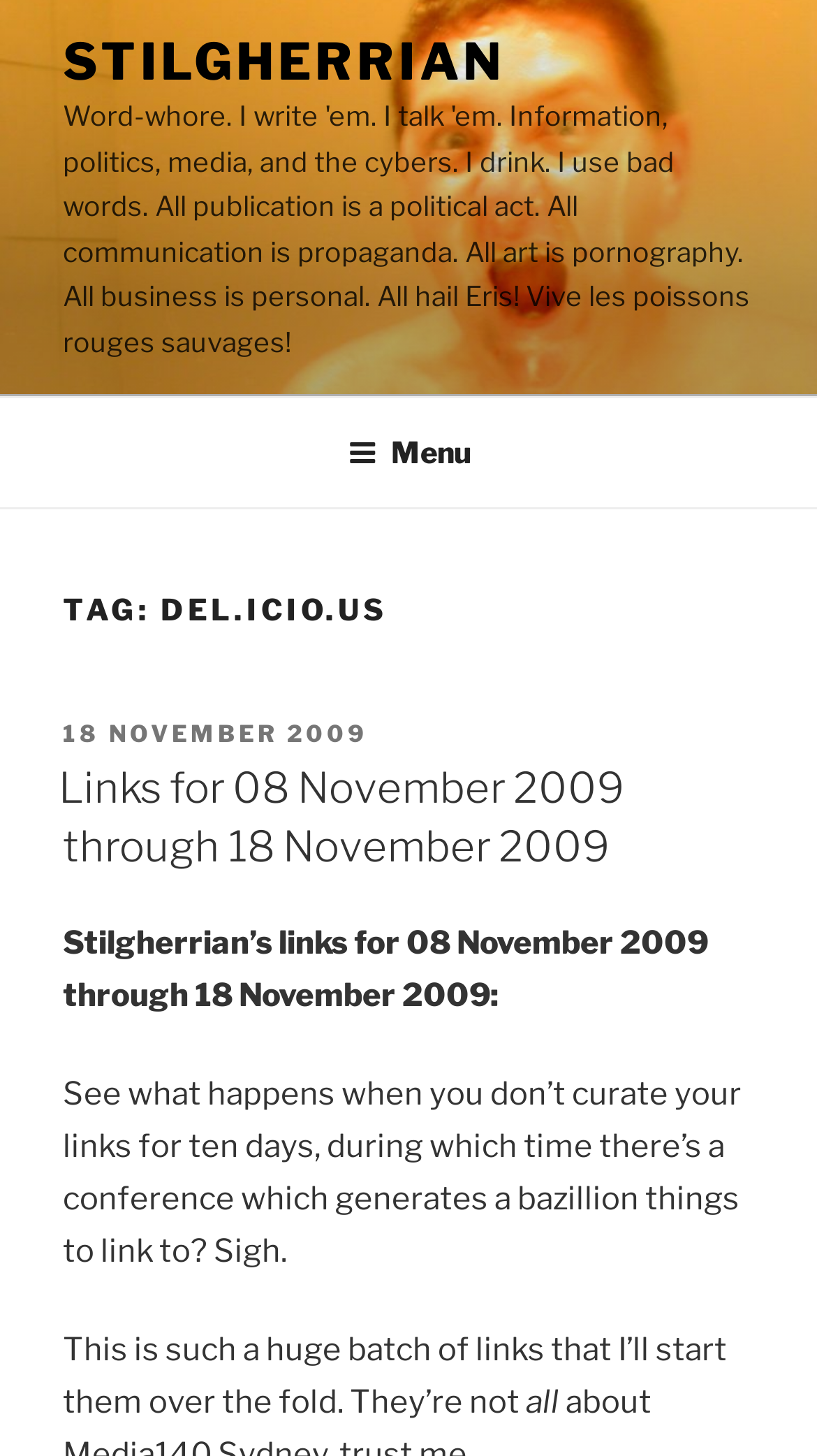What is the tone of the author's writing?
Look at the screenshot and respond with a single word or phrase.

Humorous